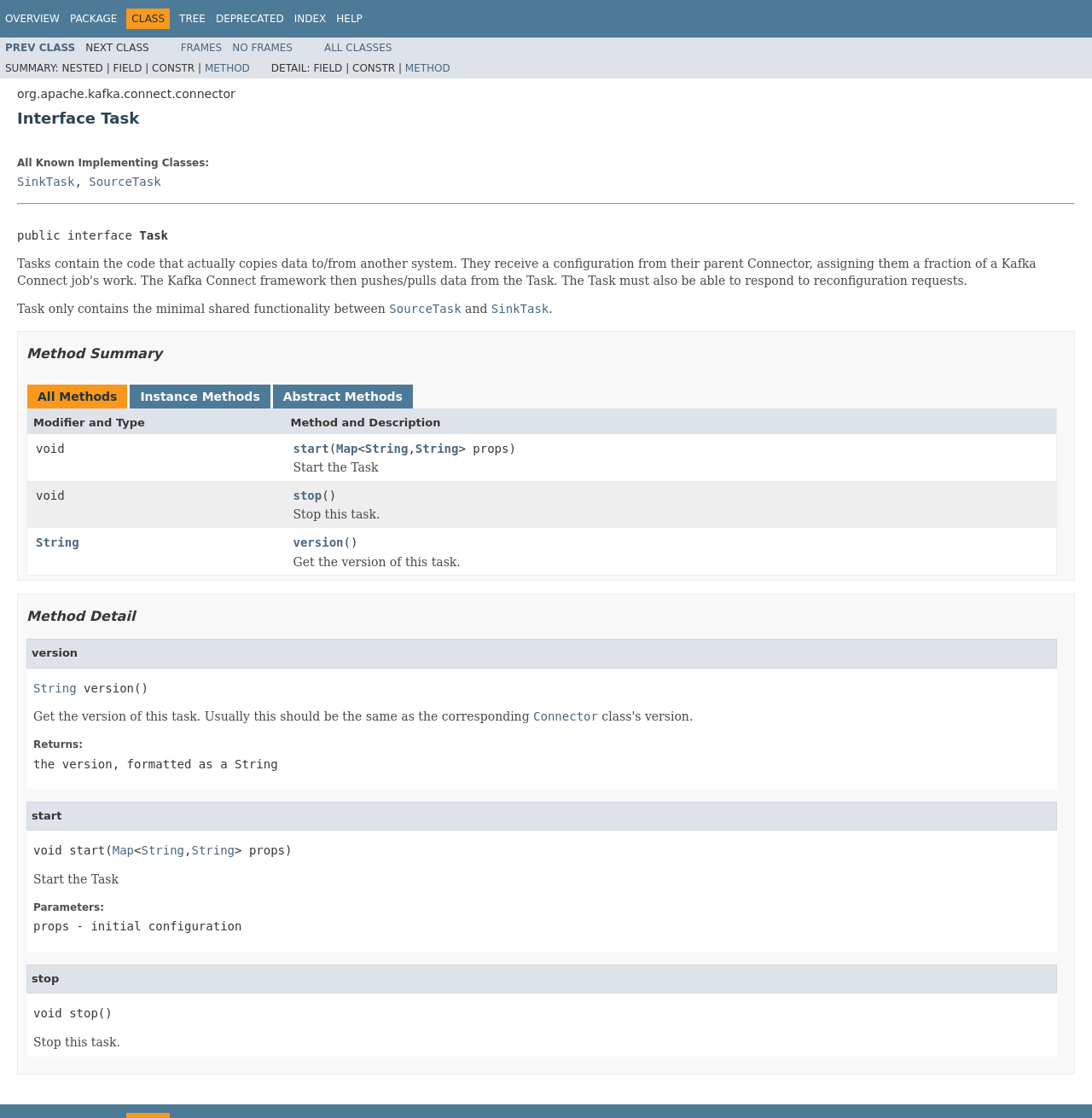How many known implementing classes are there?
Analyze the screenshot and provide a detailed answer to the question.

There are two known implementing classes, 'SinkTask' and 'SourceTask', which can be found in the 'All Known Implementing Classes' section.